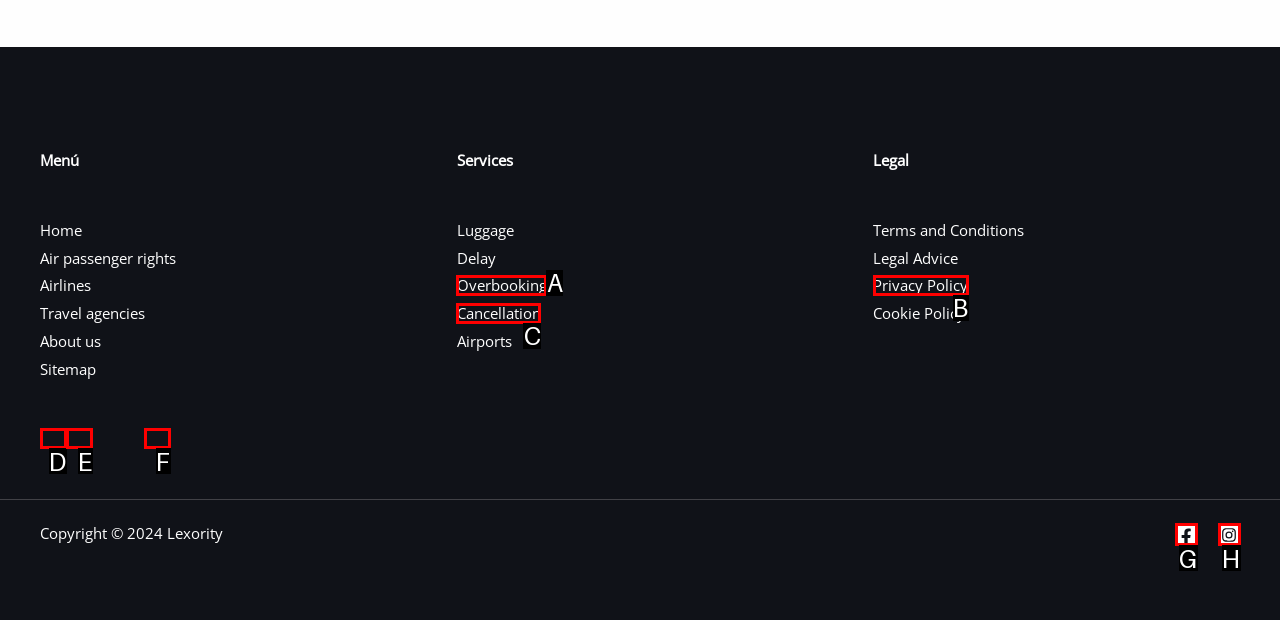Determine the HTML element that best aligns with the description: Privacy Policy
Answer with the appropriate letter from the listed options.

B